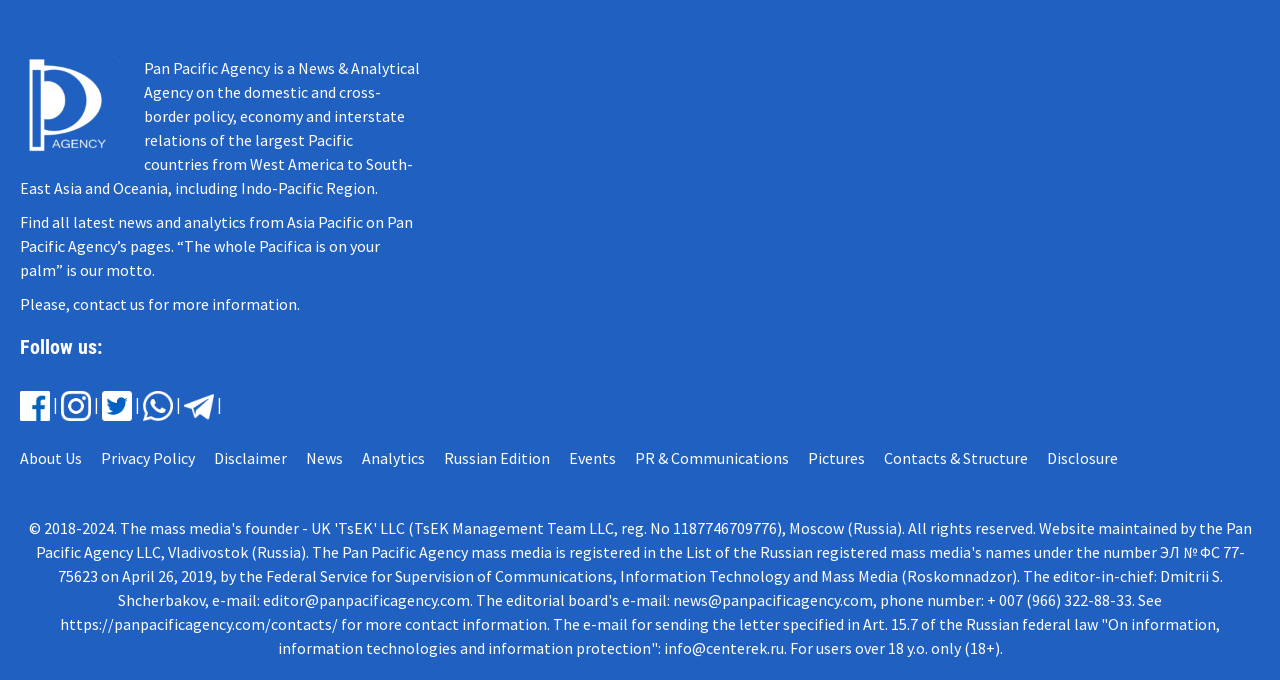Please locate the bounding box coordinates of the element that needs to be clicked to achieve the following instruction: "Contact the agency for more information". The coordinates should be four float numbers between 0 and 1, i.e., [left, top, right, bottom].

[0.057, 0.433, 0.099, 0.462]